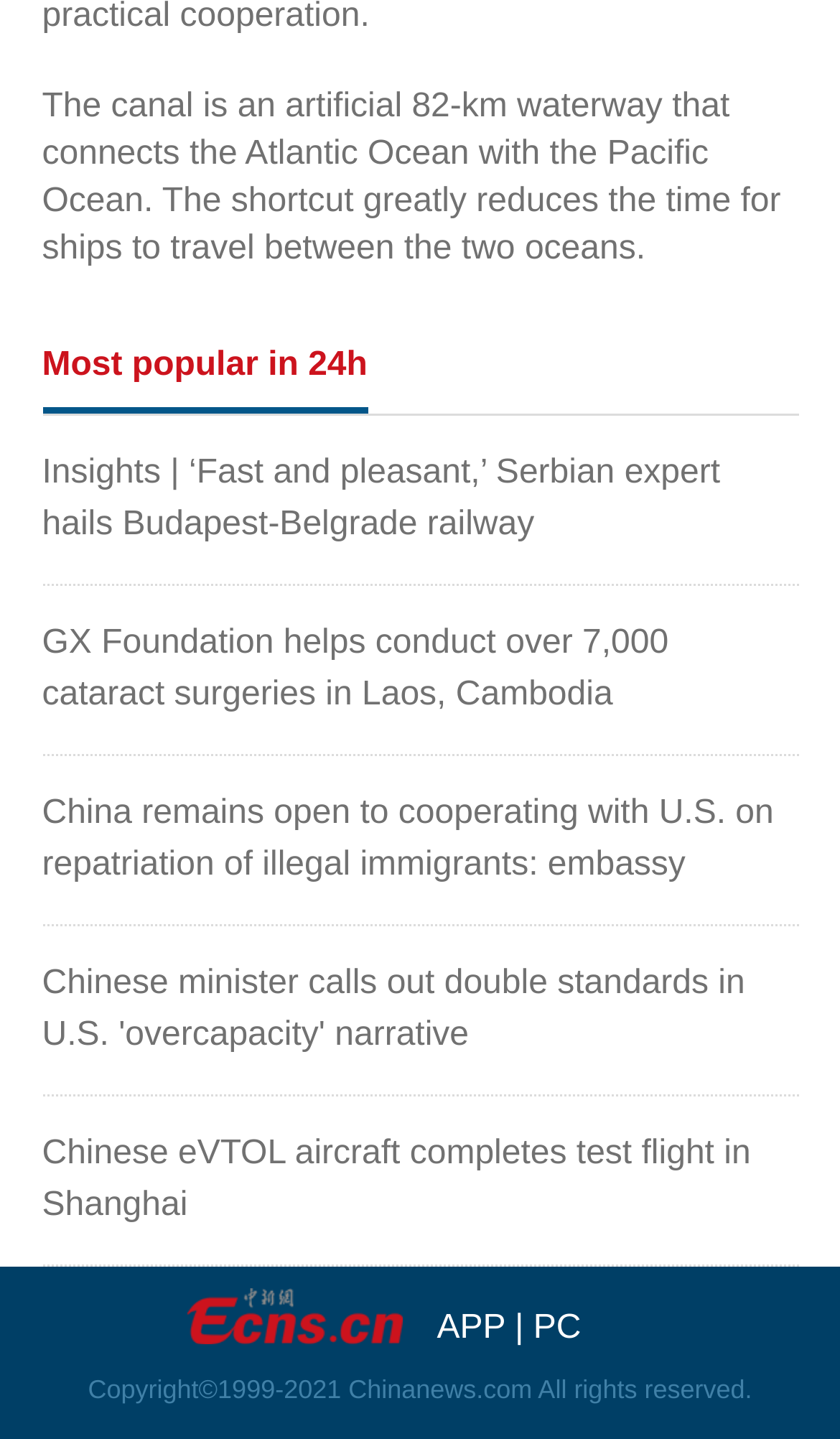How many options are there to view the webpage?
Look at the image and answer the question using a single word or phrase.

2